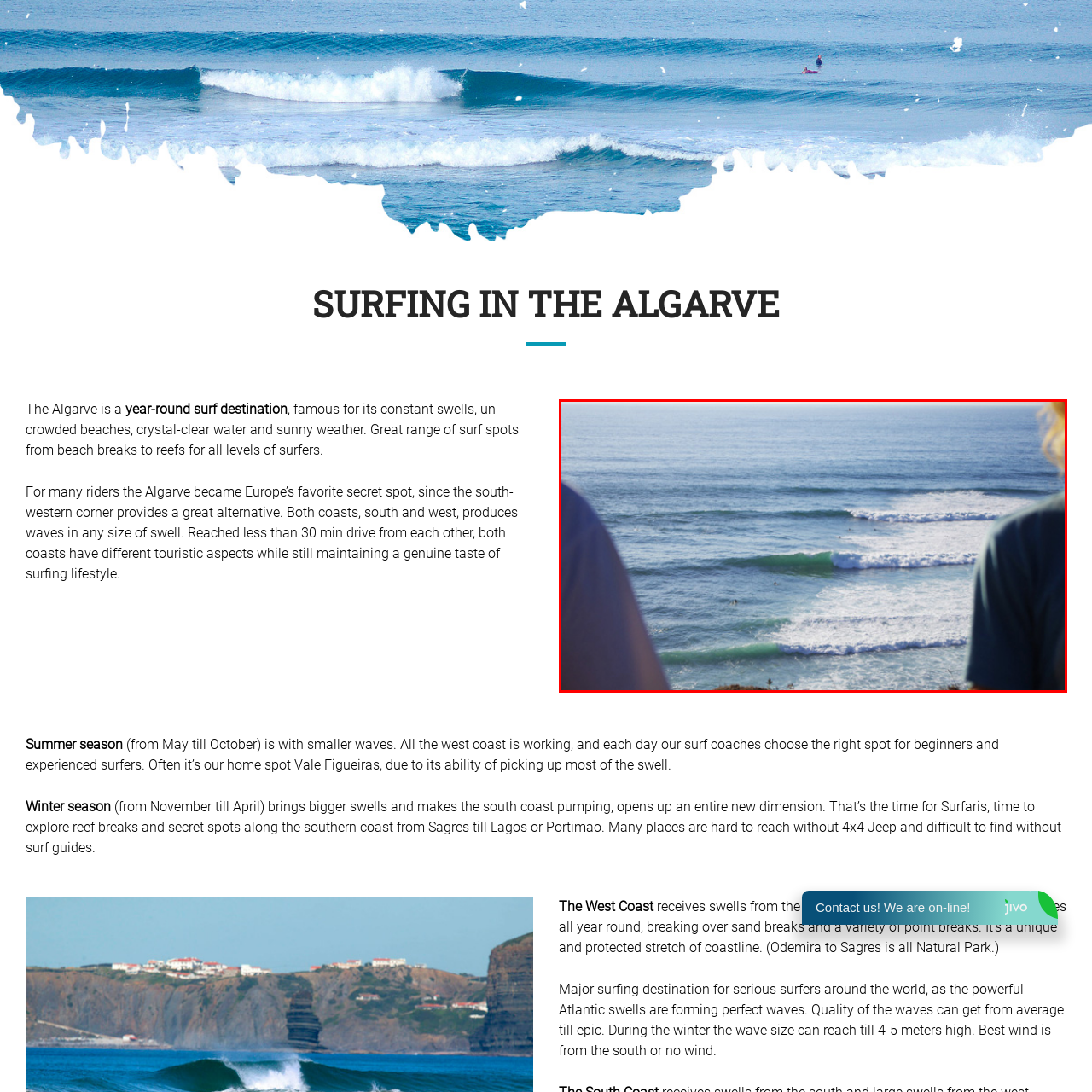Please provide a comprehensive caption for the image highlighted in the red box.

The image depicts a stunning view of the ocean, showcasing gentle waves rolling towards the shore, perfect for surfing. From a vantage point, two individuals can be seen on the right, their bodies slightly turned as they admire the surf below. The scene captures the essence of the Algarve, a renowned year-round surfing destination, celebrated for its consistent swells and pristine beaches. The water glistens under the sunlight, highlighting the crystal-clear waves that attract surfers of all levels. This serene vista reflects the vibrant surfing lifestyle that thrives in this region, especially during the summer months when conditions are ideal for both beginners and experienced riders. The Algarve, with its unique combination of scenic beauty and surfing opportunities, serves as a secret haven for those looking to explore its natural allure.